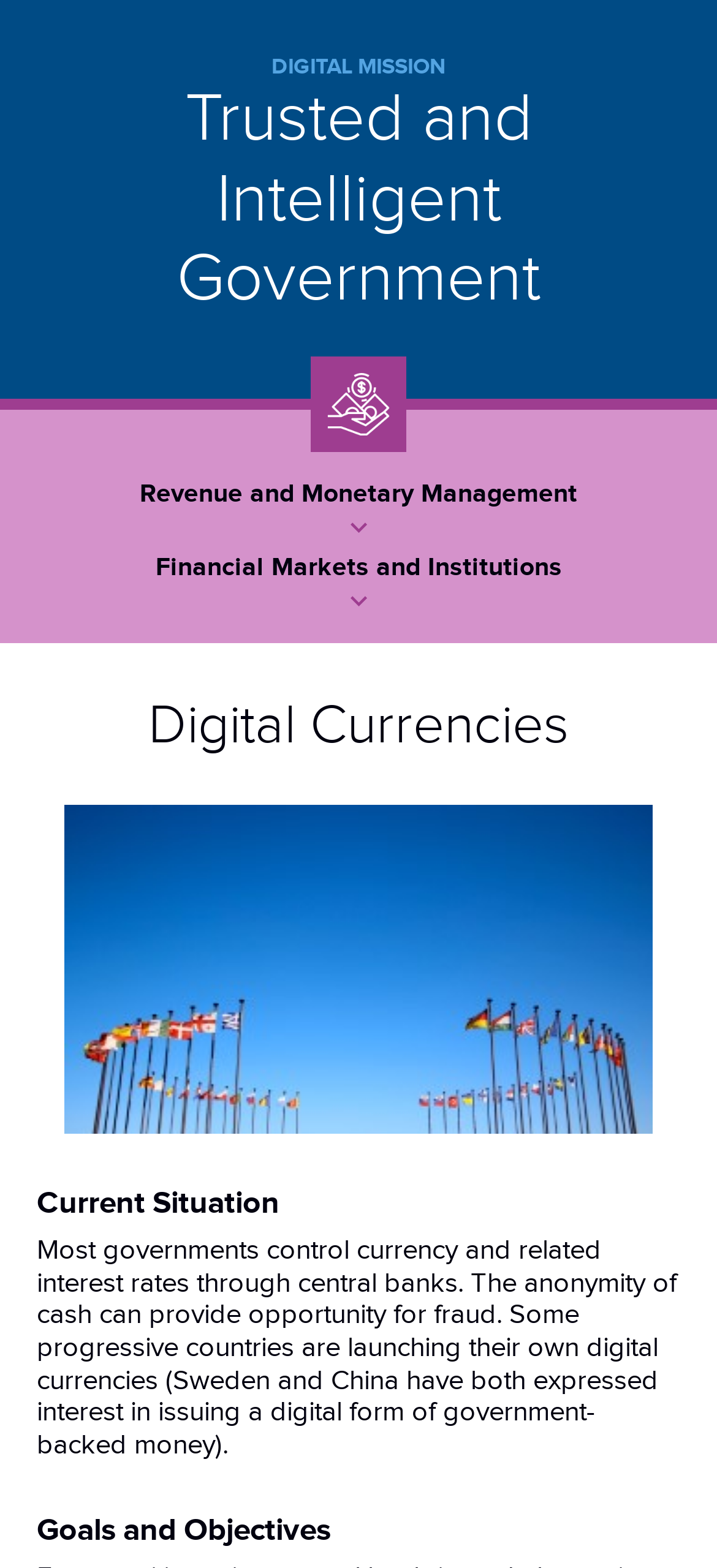What is the main theme of the webpage?
Using the picture, provide a one-word or short phrase answer.

Digital Currencies